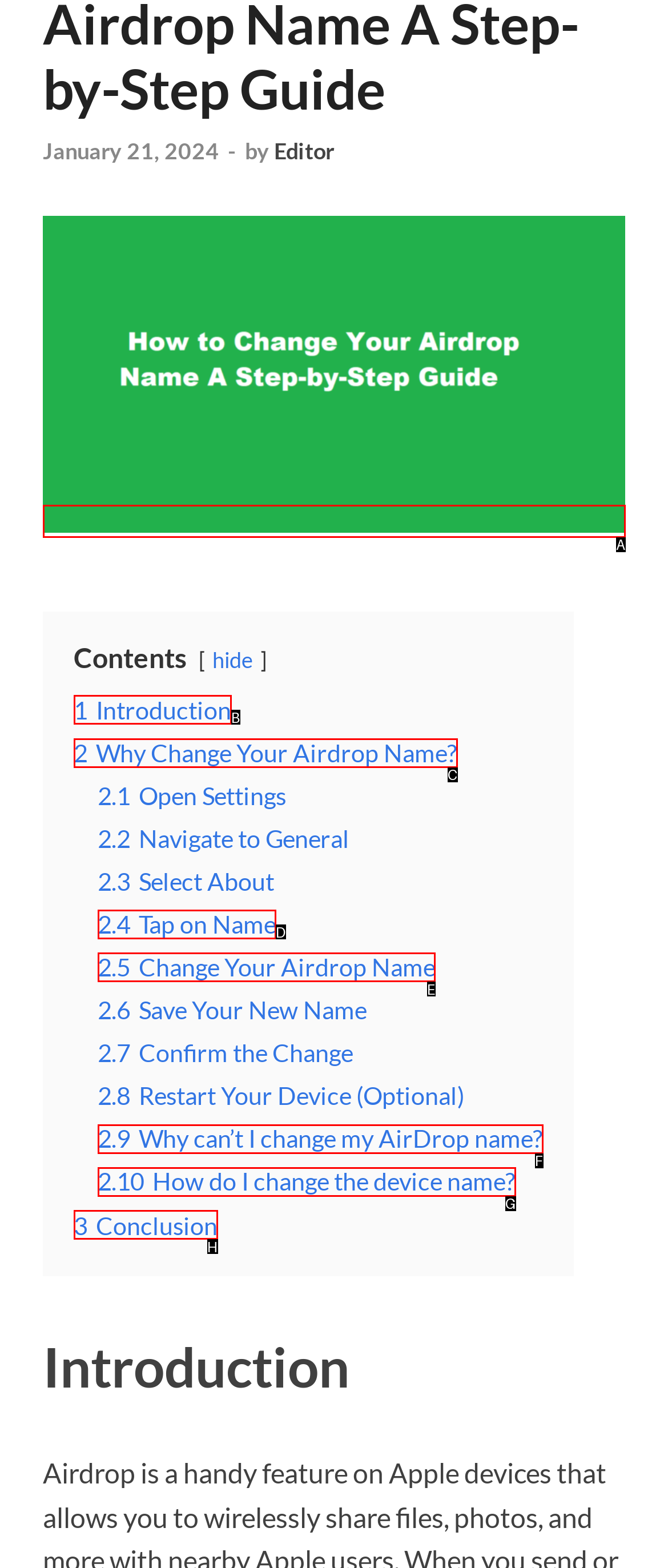Identify the option that corresponds to: 2.5 Change Your Airdrop Name
Respond with the corresponding letter from the choices provided.

E